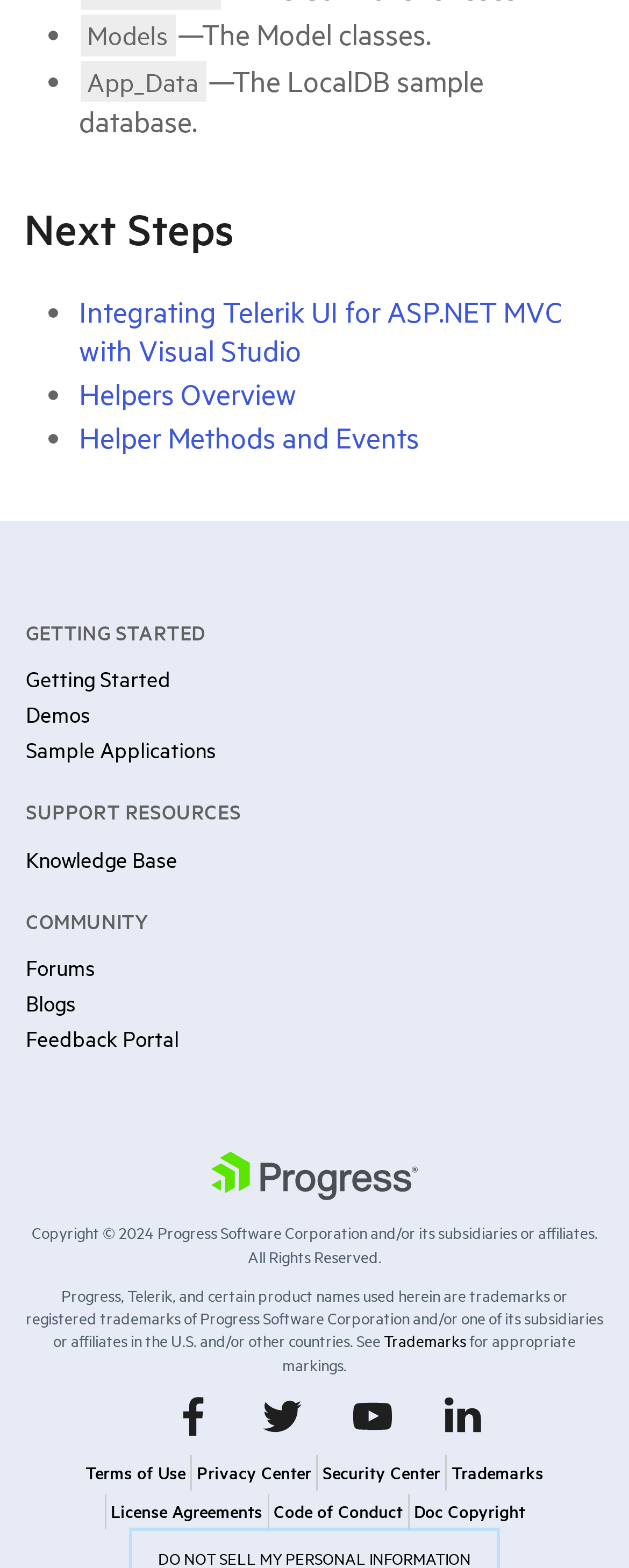Pinpoint the bounding box coordinates for the area that should be clicked to perform the following instruction: "Visit Forums".

[0.041, 0.607, 0.151, 0.625]